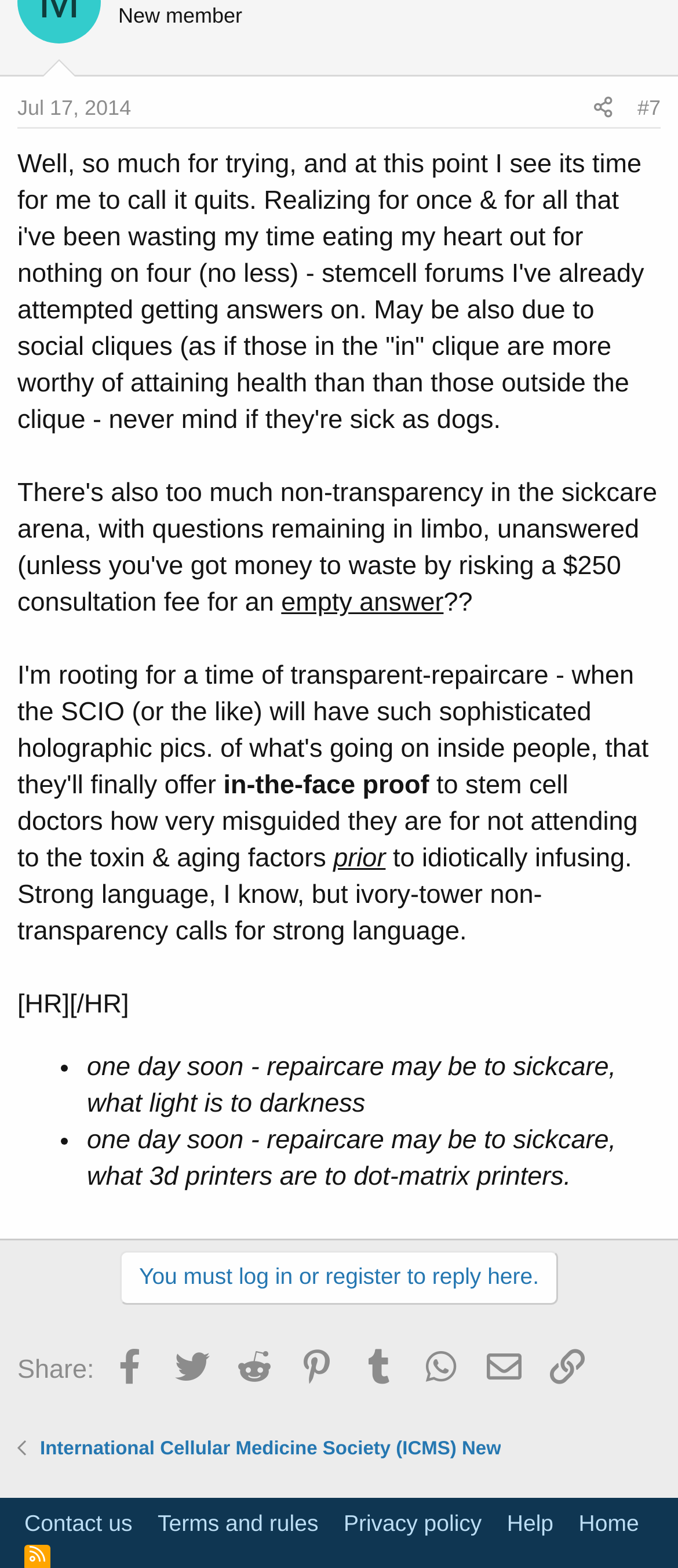Point out the bounding box coordinates of the section to click in order to follow this instruction: "Click on the 'Share:' button".

[0.026, 0.864, 0.139, 0.883]